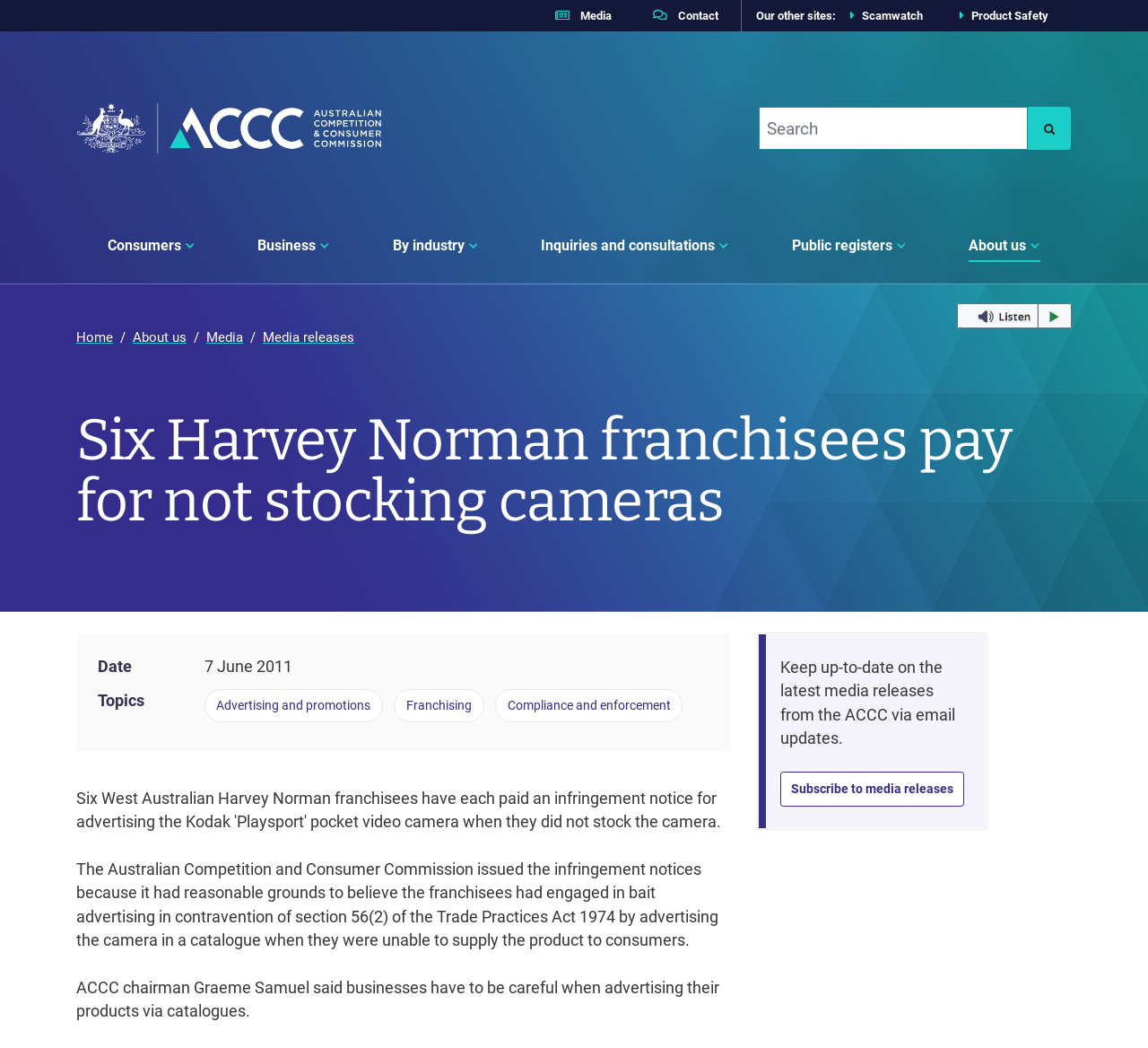Identify the bounding box coordinates of the area you need to click to perform the following instruction: "Go to the homepage".

None